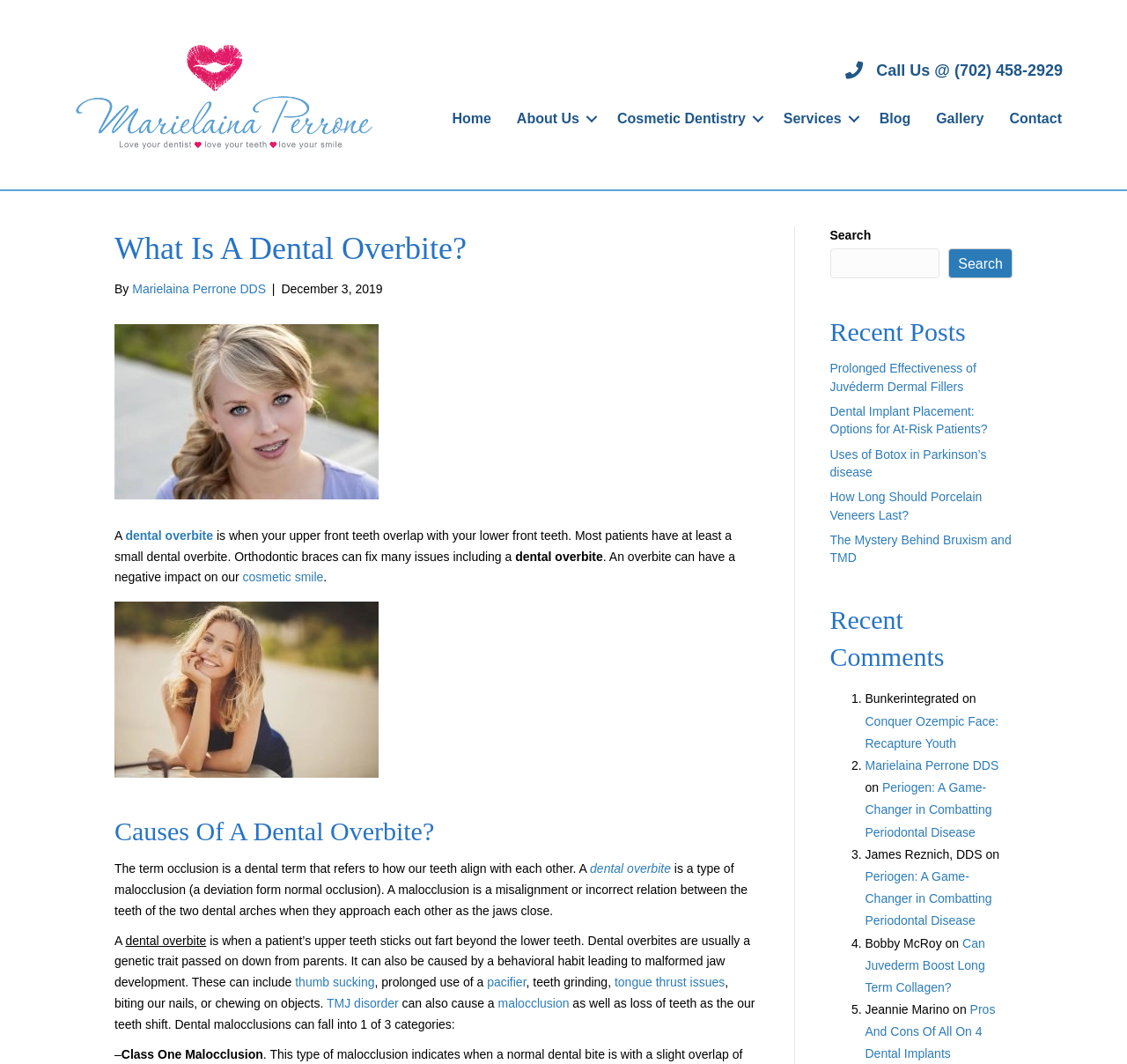Locate the bounding box coordinates of the element's region that should be clicked to carry out the following instruction: "Search for something". The coordinates need to be four float numbers between 0 and 1, i.e., [left, top, right, bottom].

[0.736, 0.234, 0.834, 0.262]